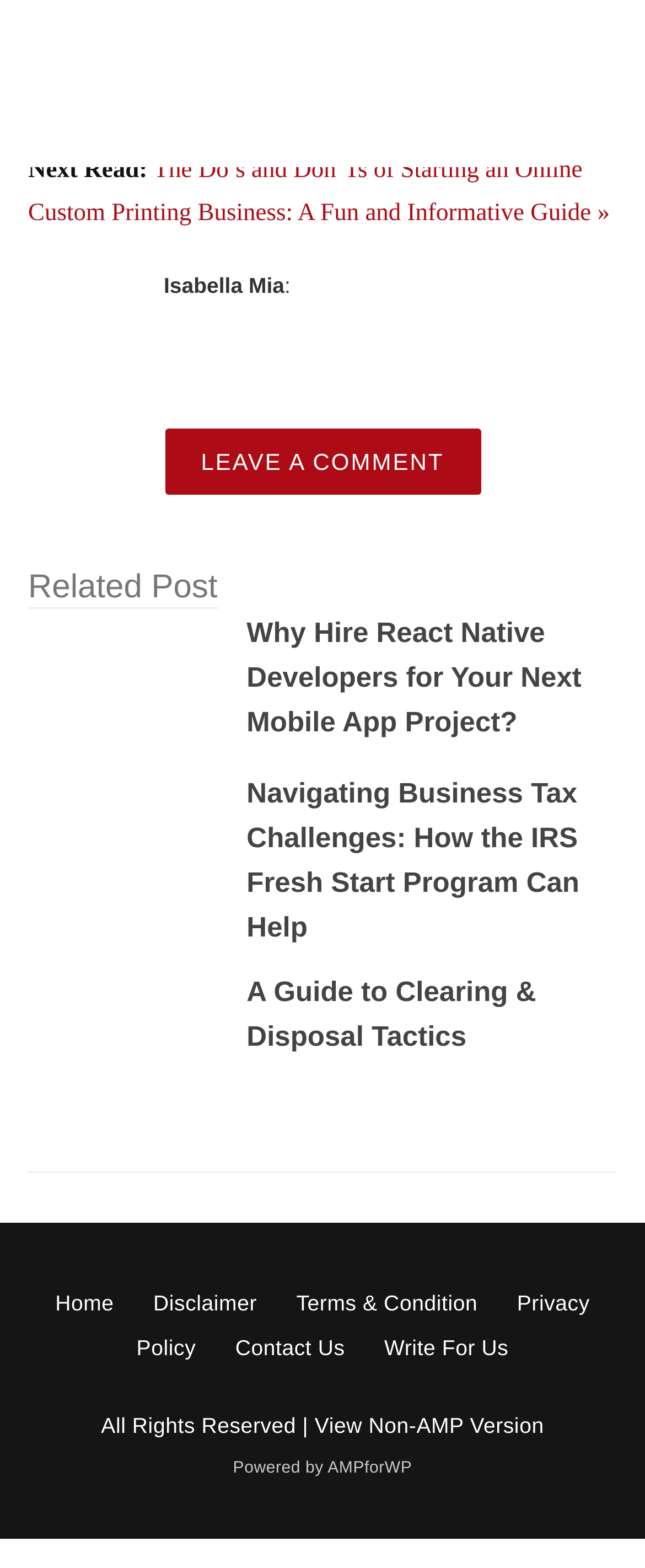Please identify the bounding box coordinates of the element I need to click to follow this instruction: "Leave a comment".

[0.255, 0.273, 0.745, 0.316]